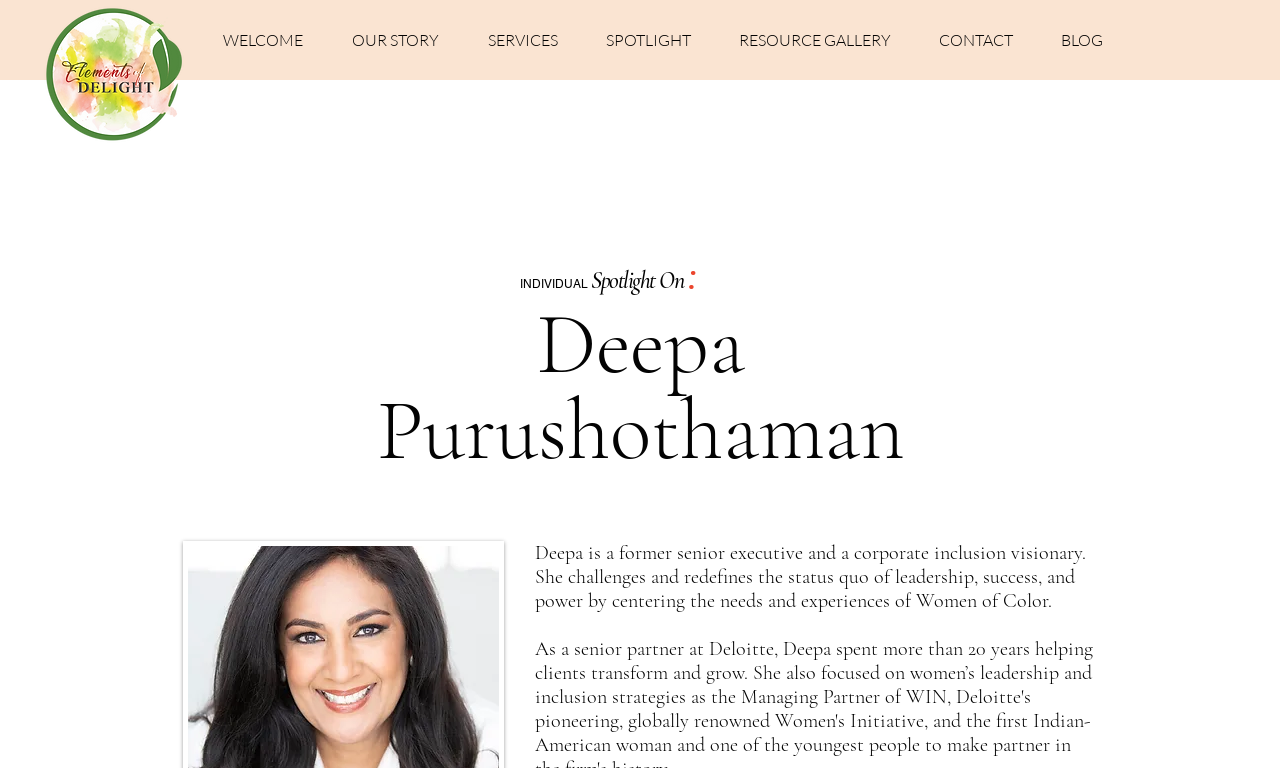What is Deepa's profession?
Answer the question with just one word or phrase using the image.

senior executive